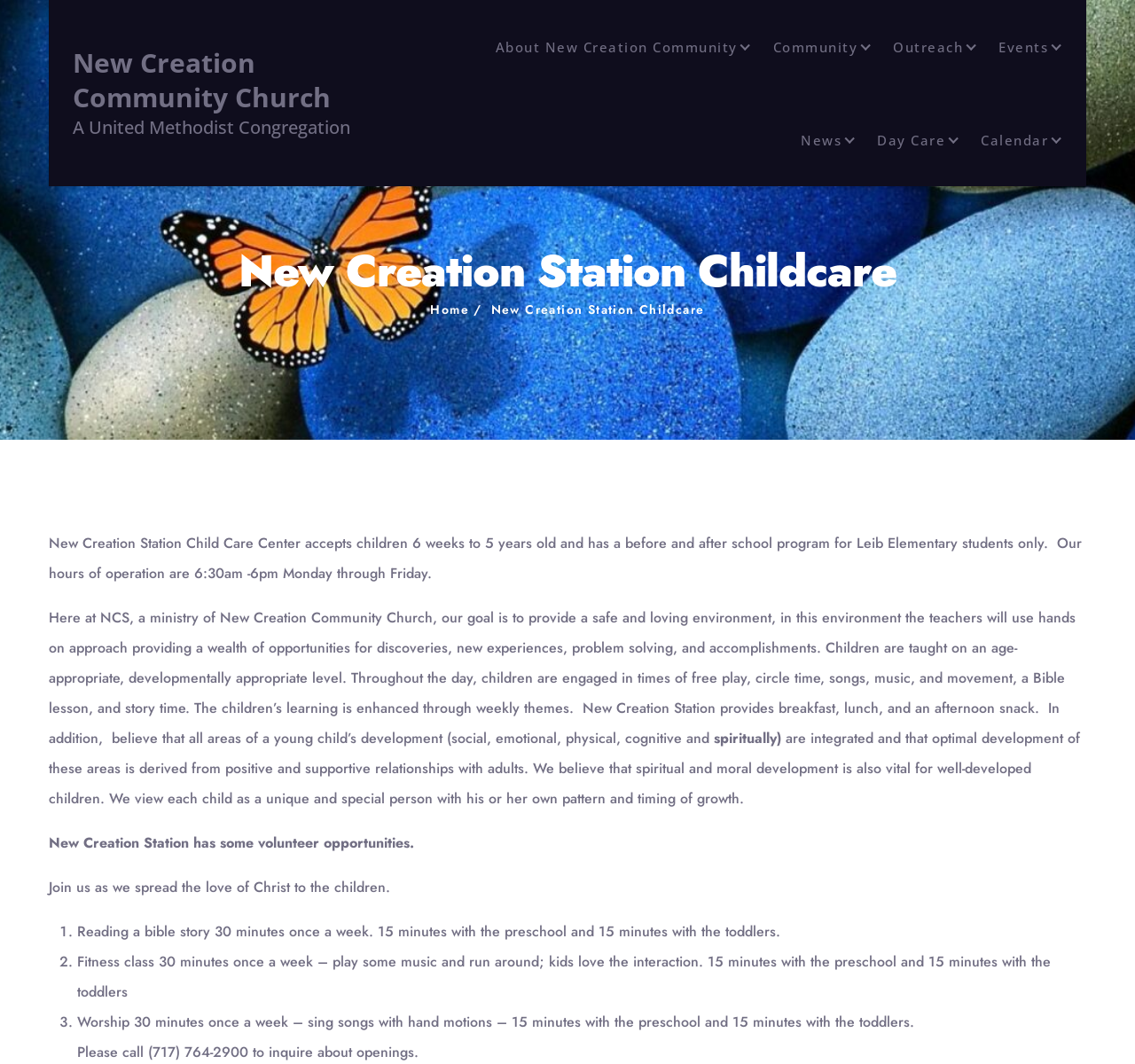Show me the bounding box coordinates of the clickable region to achieve the task as per the instruction: "Click on 'Day Care'".

[0.773, 0.121, 0.845, 0.141]